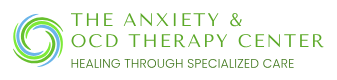Provide a single word or phrase to answer the given question: 
What is the motto of the center?

Healing Through Specialized Care